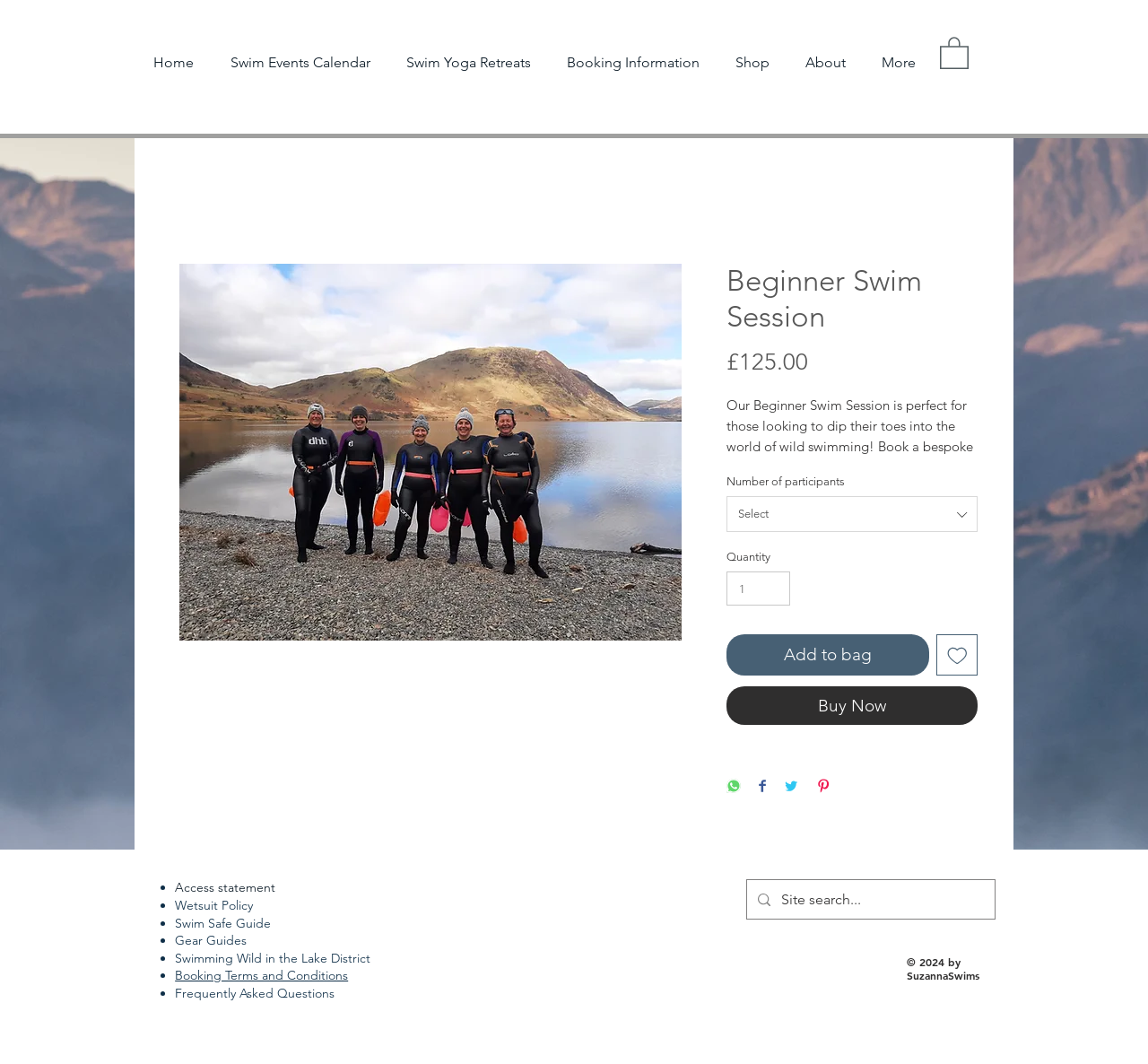How can I book the Beginner Swim Session?
Identify the answer in the screenshot and reply with a single word or phrase.

Add to bag or Buy Now